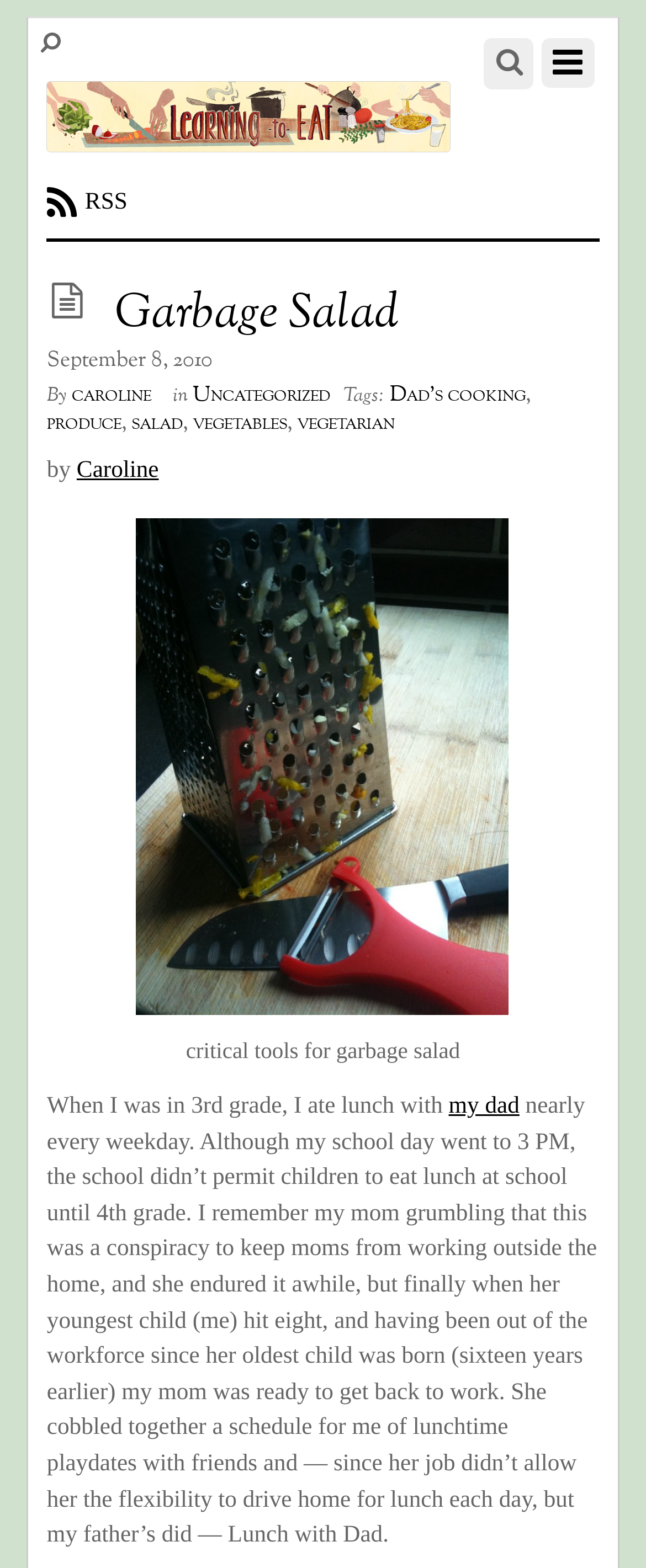Specify the bounding box coordinates of the area to click in order to execute this command: 'Click the link to learn about cat intelligence'. The coordinates should consist of four float numbers ranging from 0 to 1, and should be formatted as [left, top, right, bottom].

None